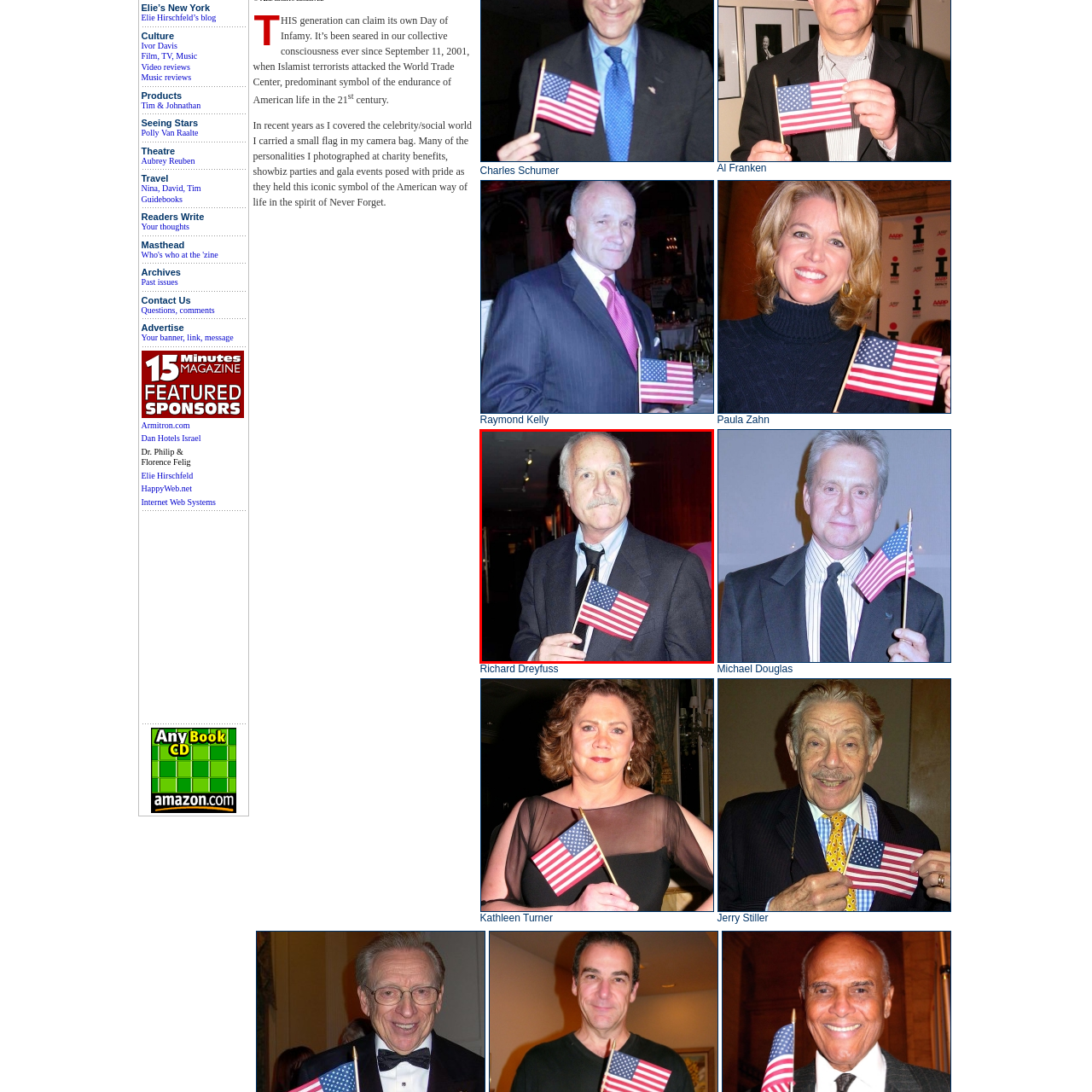Pay attention to the image inside the red rectangle, What is the man holding in his hand? Answer briefly with a single word or phrase.

American flag